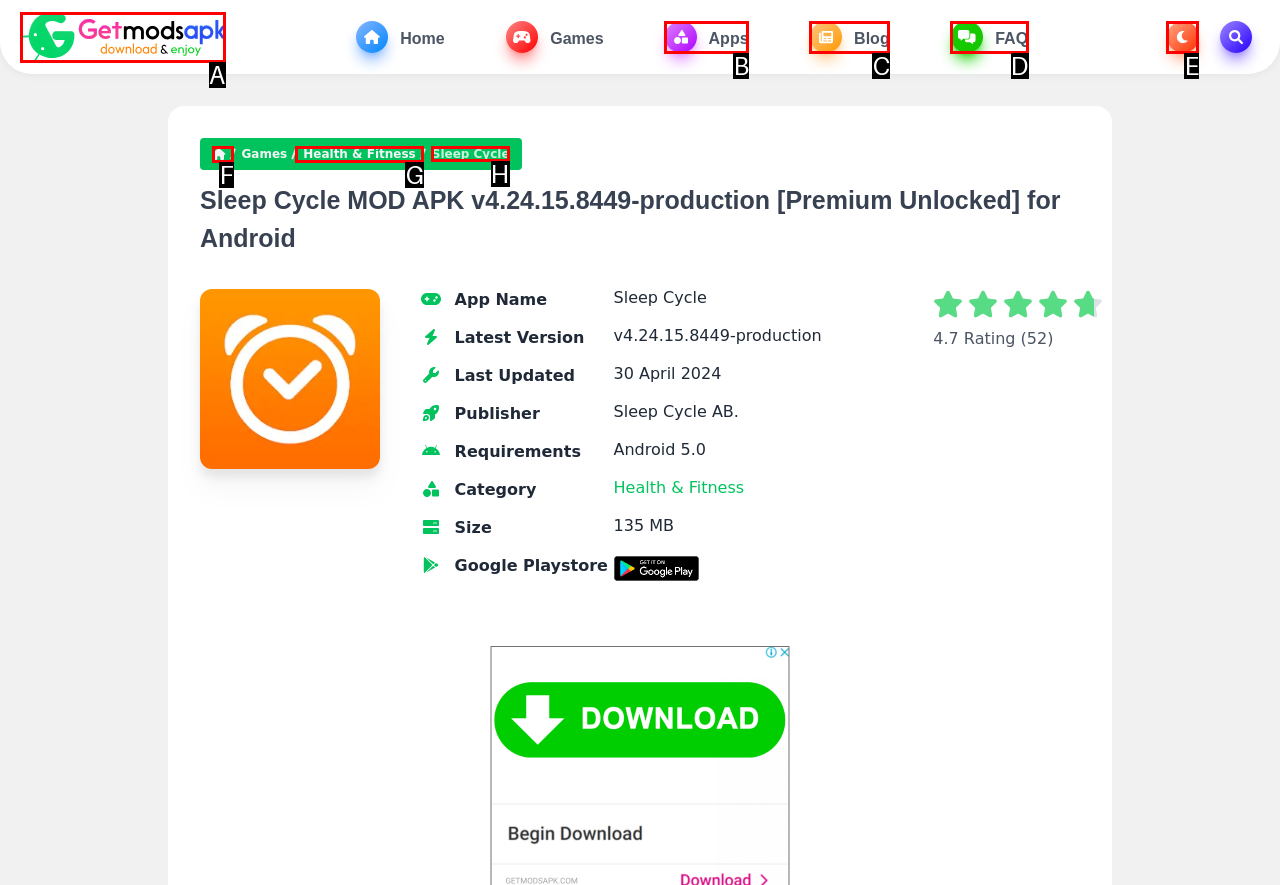Indicate which HTML element you need to click to complete the task: View the 'Sleep Cycle' app details. Provide the letter of the selected option directly.

H